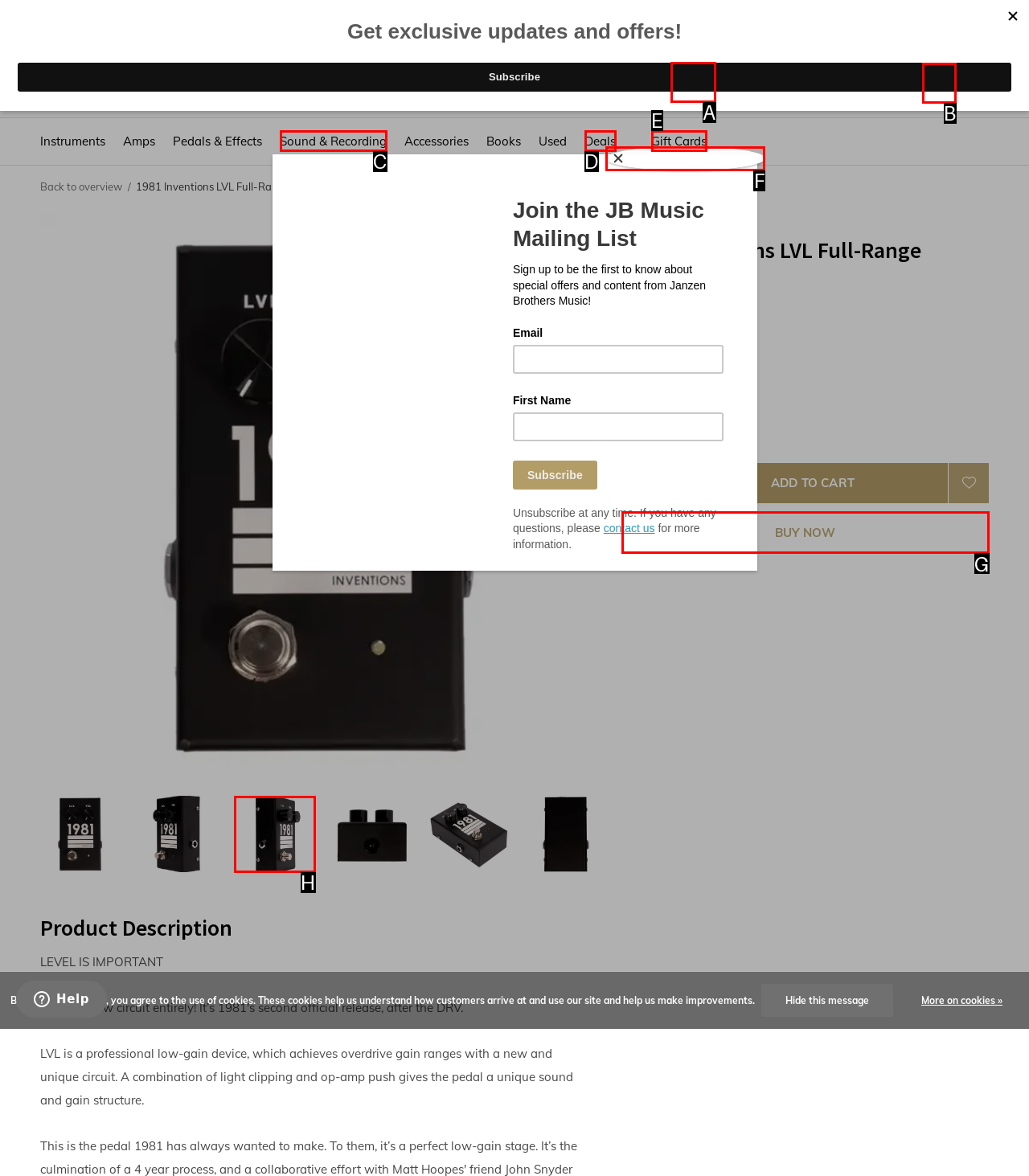Based on the description: Buy Now, identify the matching lettered UI element.
Answer by indicating the letter from the choices.

G